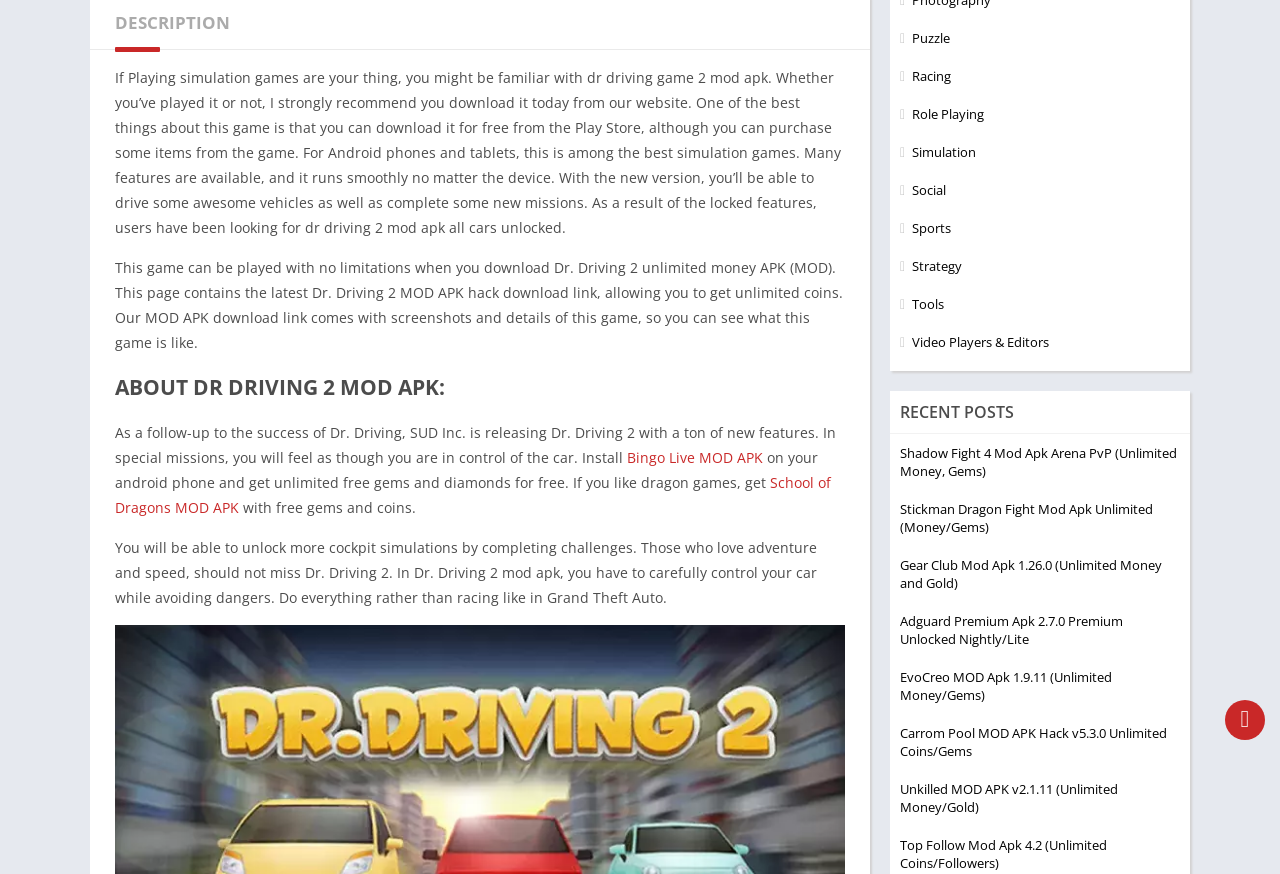Bounding box coordinates should be in the format (top-left x, top-left y, bottom-right x, bottom-right y) and all values should be floating point numbers between 0 and 1. Determine the bounding box coordinate for the UI element described as: School of Dragons MOD APK

[0.09, 0.541, 0.649, 0.592]